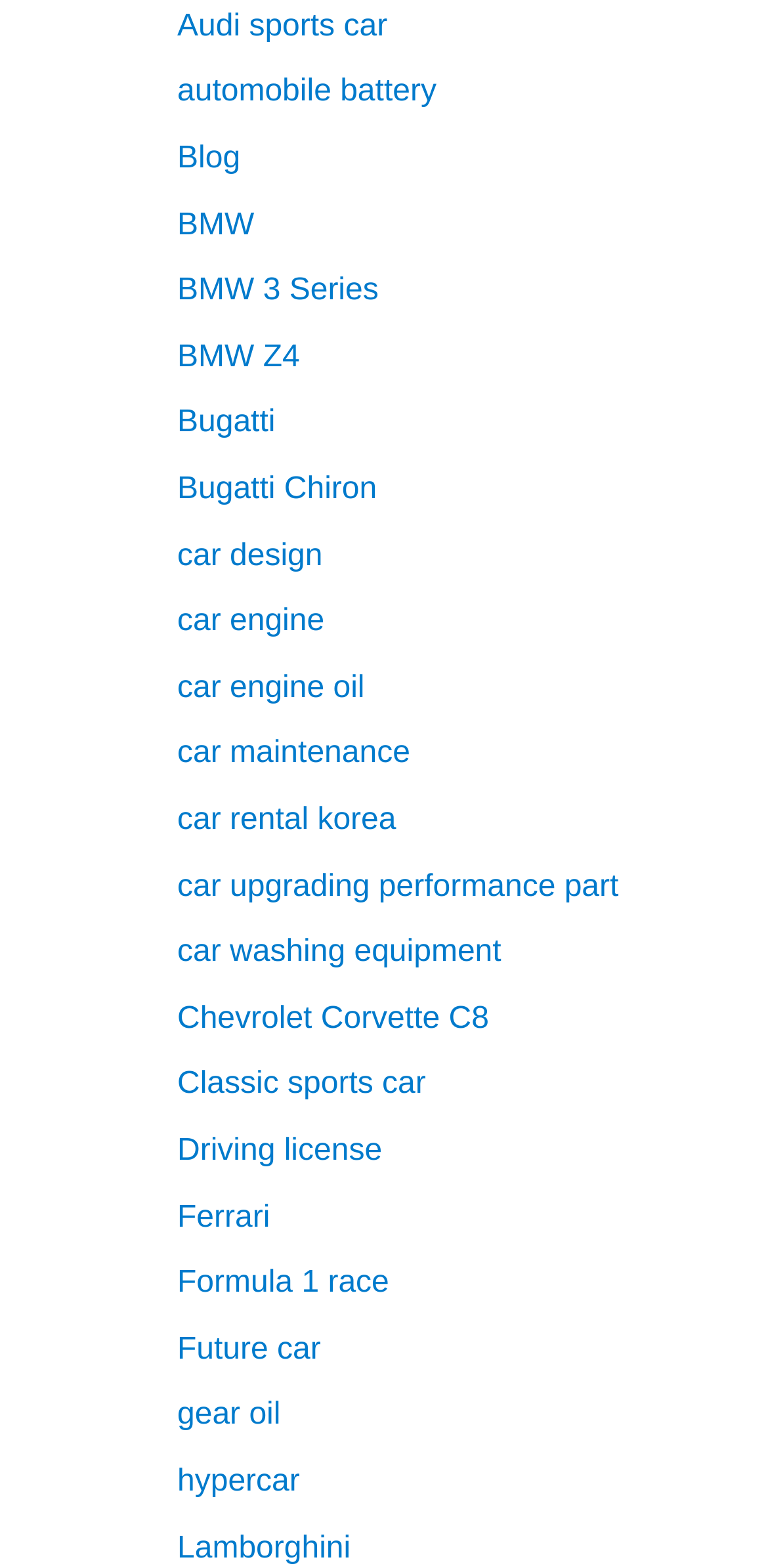Can you specify the bounding box coordinates of the area that needs to be clicked to fulfill the following instruction: "Visit the Blog page"?

[0.231, 0.091, 0.313, 0.112]